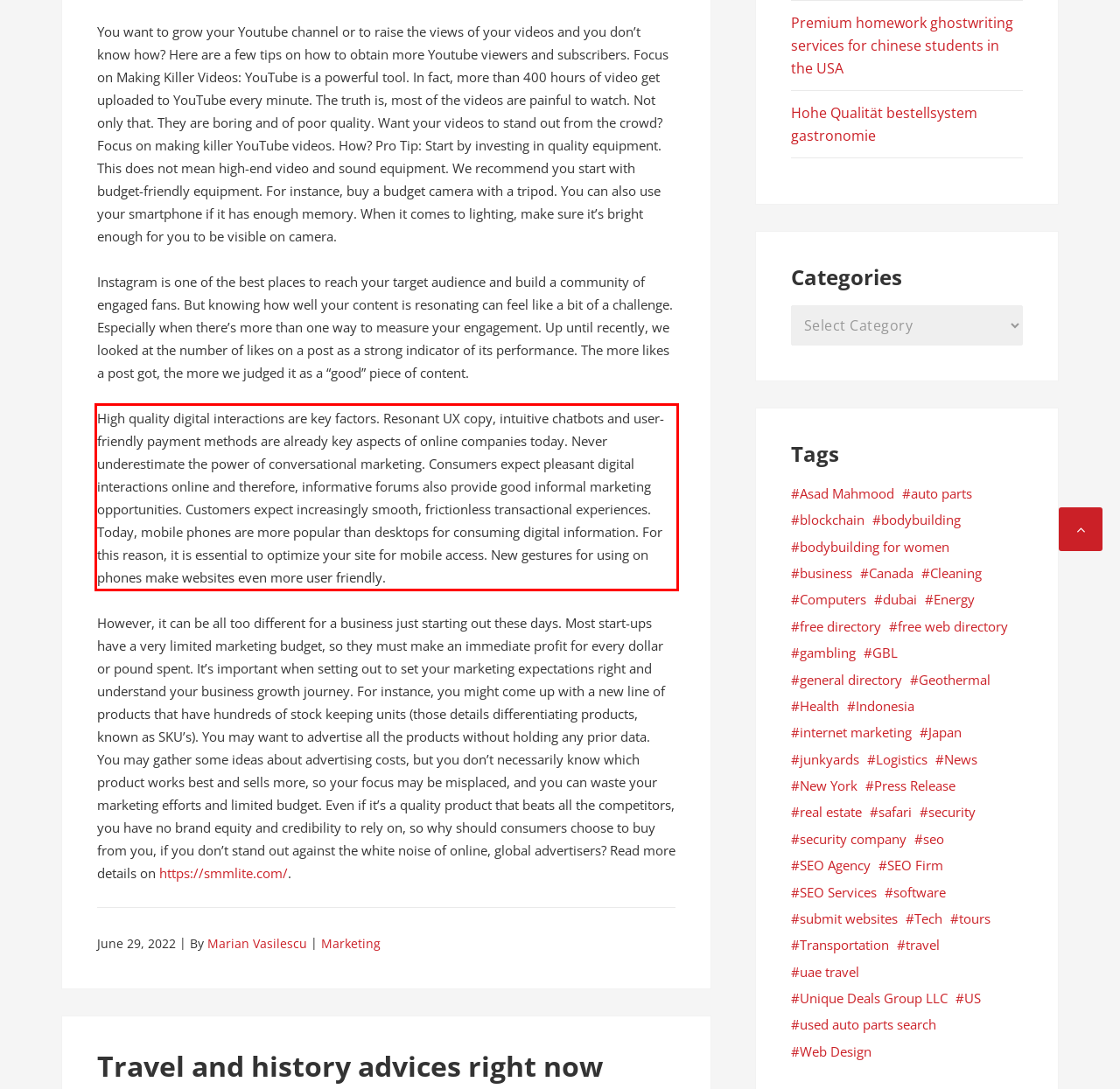Given a screenshot of a webpage with a red bounding box, please identify and retrieve the text inside the red rectangle.

High quality digital interactions are key factors. Resonant UX copy, intuitive chatbots and user-friendly payment methods are already key aspects of online companies today. Never underestimate the power of conversational marketing. Consumers expect pleasant digital interactions online and therefore, informative forums also provide good informal marketing opportunities. Customers expect increasingly smooth, frictionless transactional experiences. Today, mobile phones are more popular than desktops for consuming digital information. For this reason, it is essential to optimize your site for mobile access. New gestures for using on phones make websites even more user friendly.